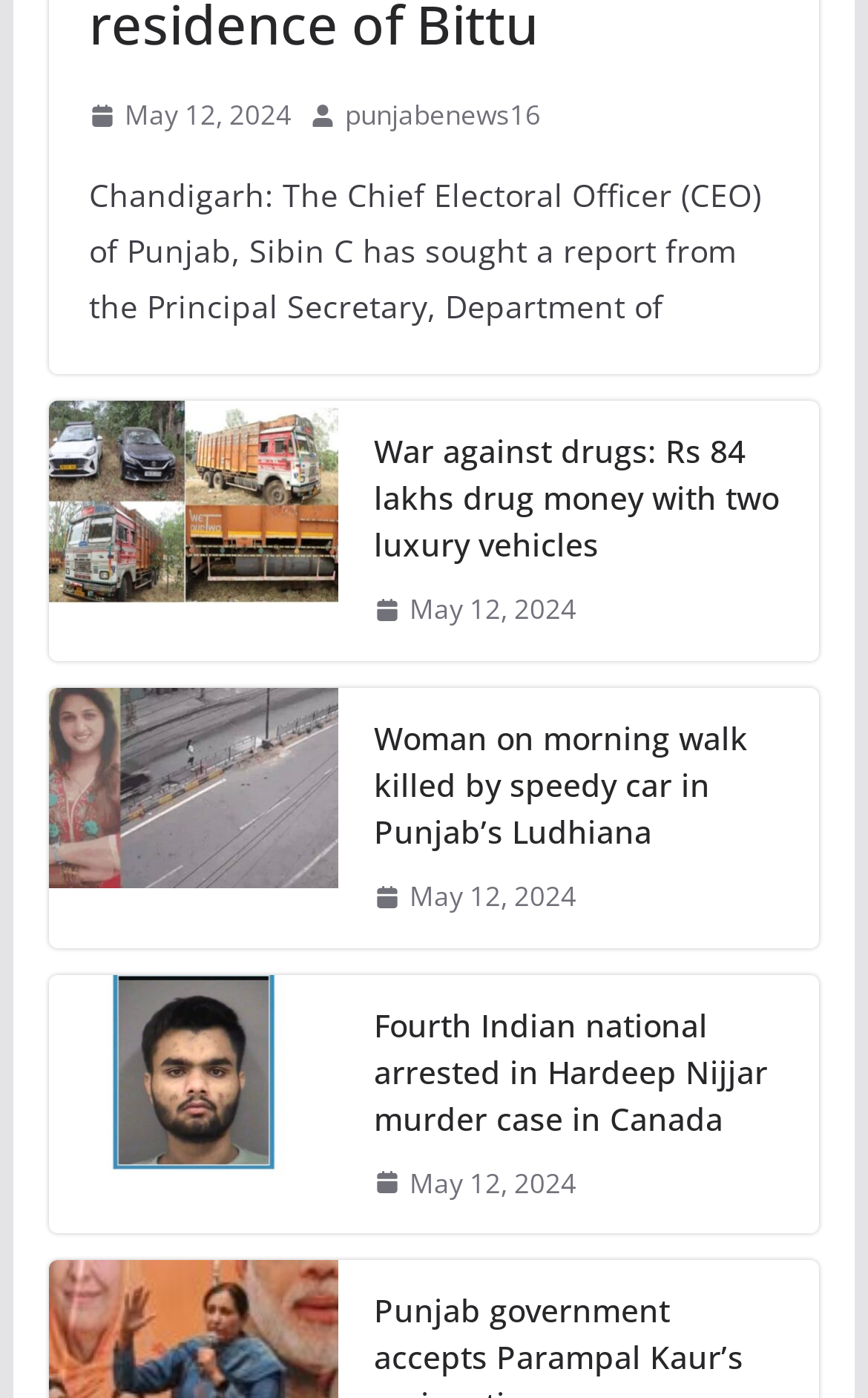Please find the bounding box coordinates for the clickable element needed to perform this instruction: "View the news dated May 12, 2024".

[0.43, 0.42, 0.664, 0.454]